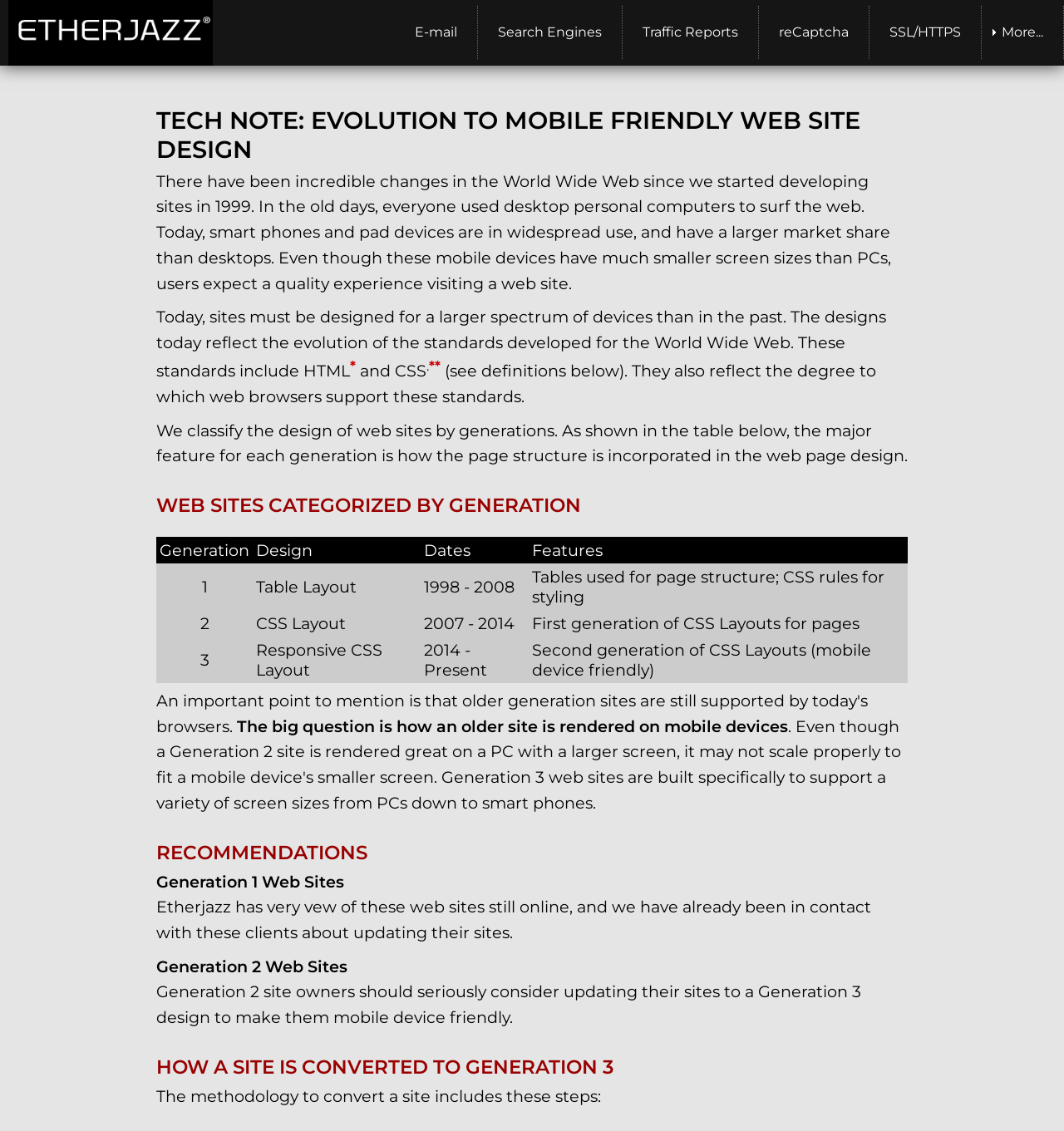Please respond in a single word or phrase: 
What is the recommendation for Generation 2 site owners?

Update to Generation 3